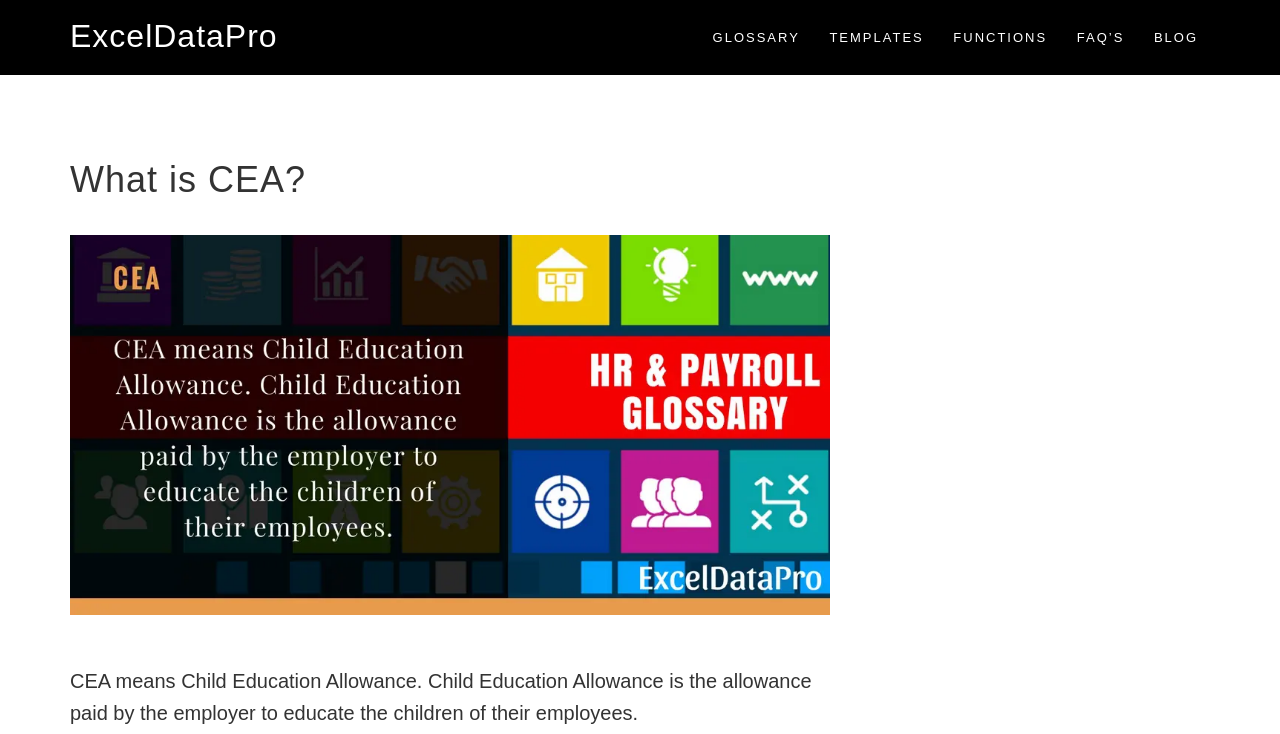How many navigation links are there?
Please provide a single word or phrase as your answer based on the screenshot.

5